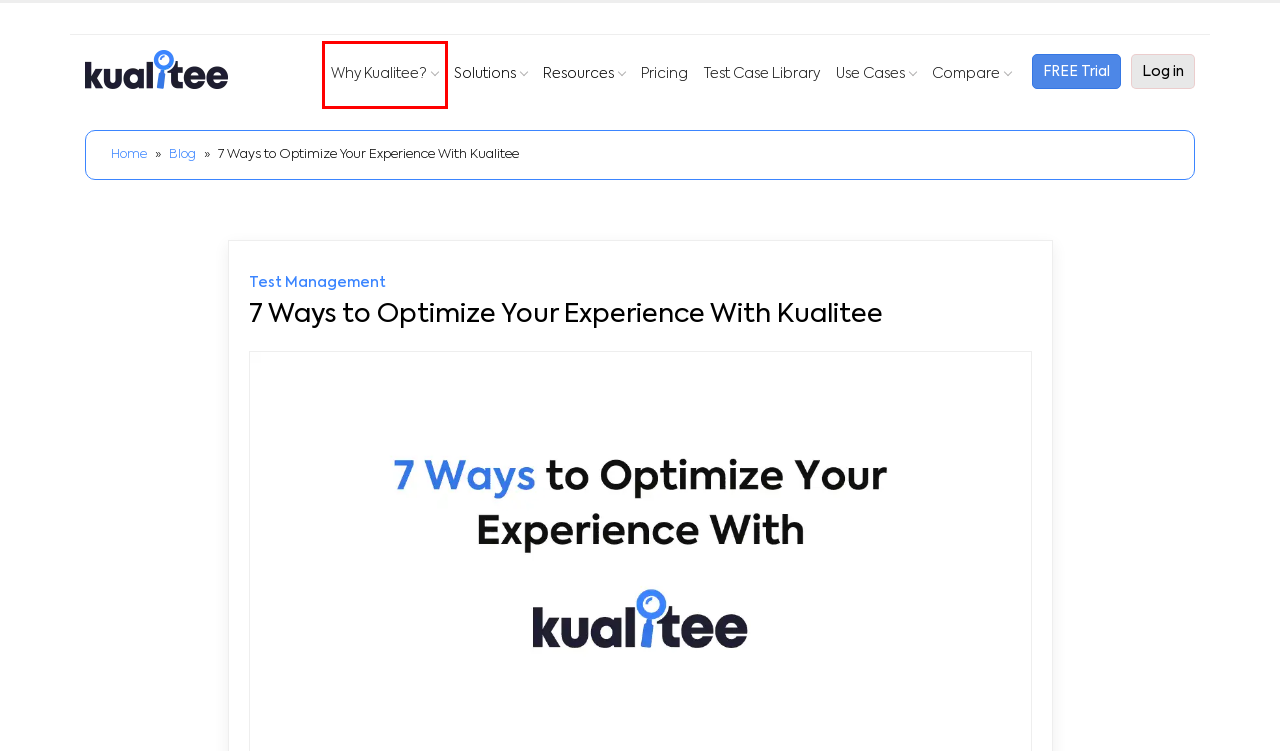Look at the screenshot of the webpage and find the element within the red bounding box. Choose the webpage description that best fits the new webpage that will appear after clicking the element. Here are the candidates:
A. Kualitee 3.0
B. Test Management Archives - Kualitee
C. Why Choose Kualitee for QA Testing | All-in-one QA platform
D. Comparisons Archive - Kualitee
E. Pre-written Test Case Library | Top Management System | Kualitee
F. Mobile App | Mobile Test Management | Kualitee
G. Best Test Management Software and Bug Tracking Software
H. Join Kualitee Free Today | Start FREE Trial | No credit card

C